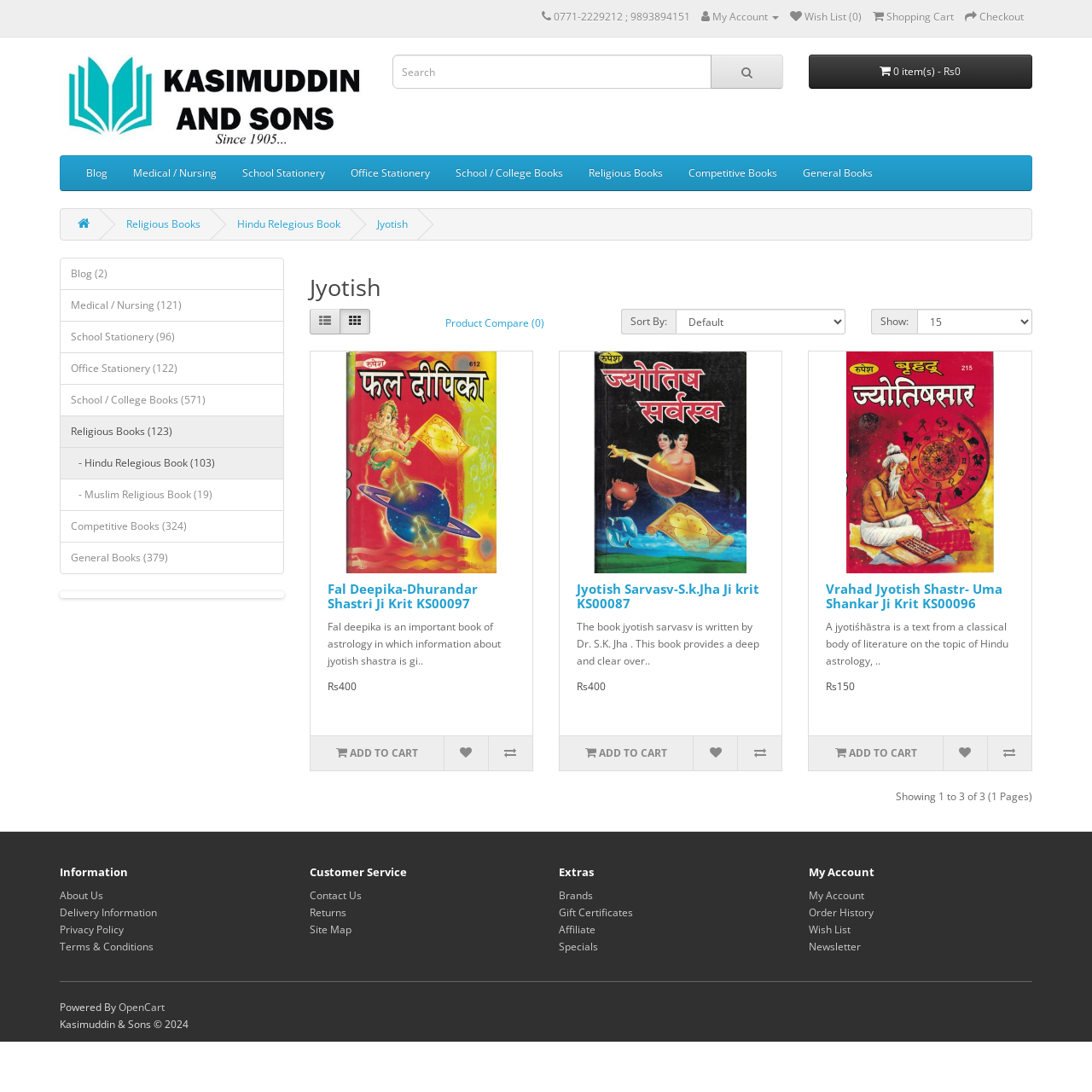What is the category of the book 'Jyotish Sarvasv-S.k.Jha Ji krit KS00087'?
Look at the image and respond with a one-word or short-phrase answer.

Jyotish